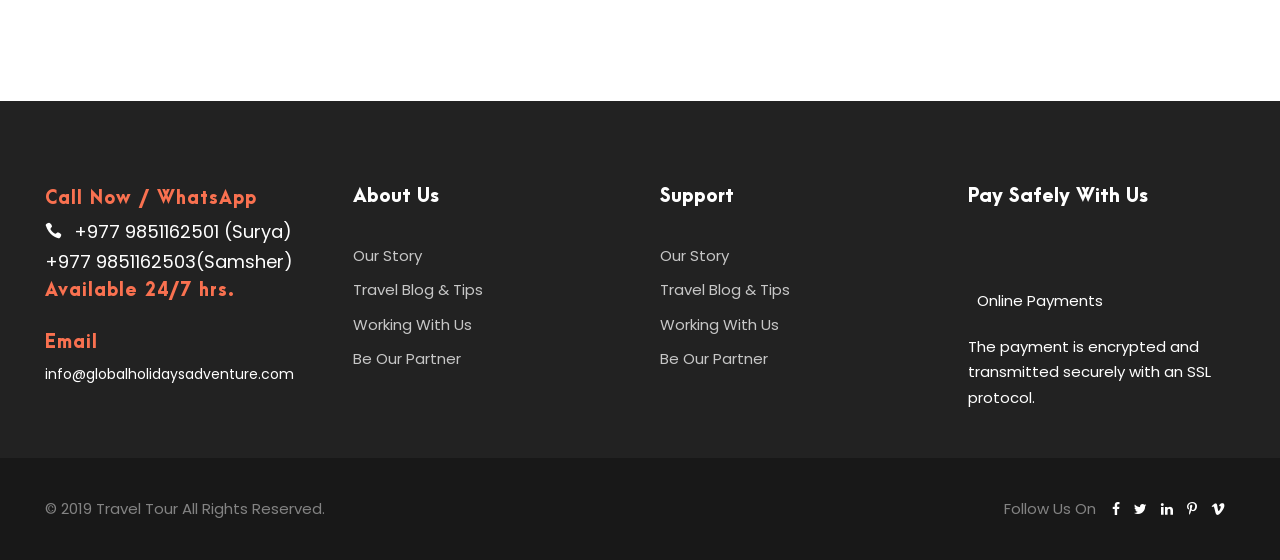Determine the bounding box coordinates of the region I should click to achieve the following instruction: "Email us". Ensure the bounding box coordinates are four float numbers between 0 and 1, i.e., [left, top, right, bottom].

[0.035, 0.595, 0.077, 0.632]